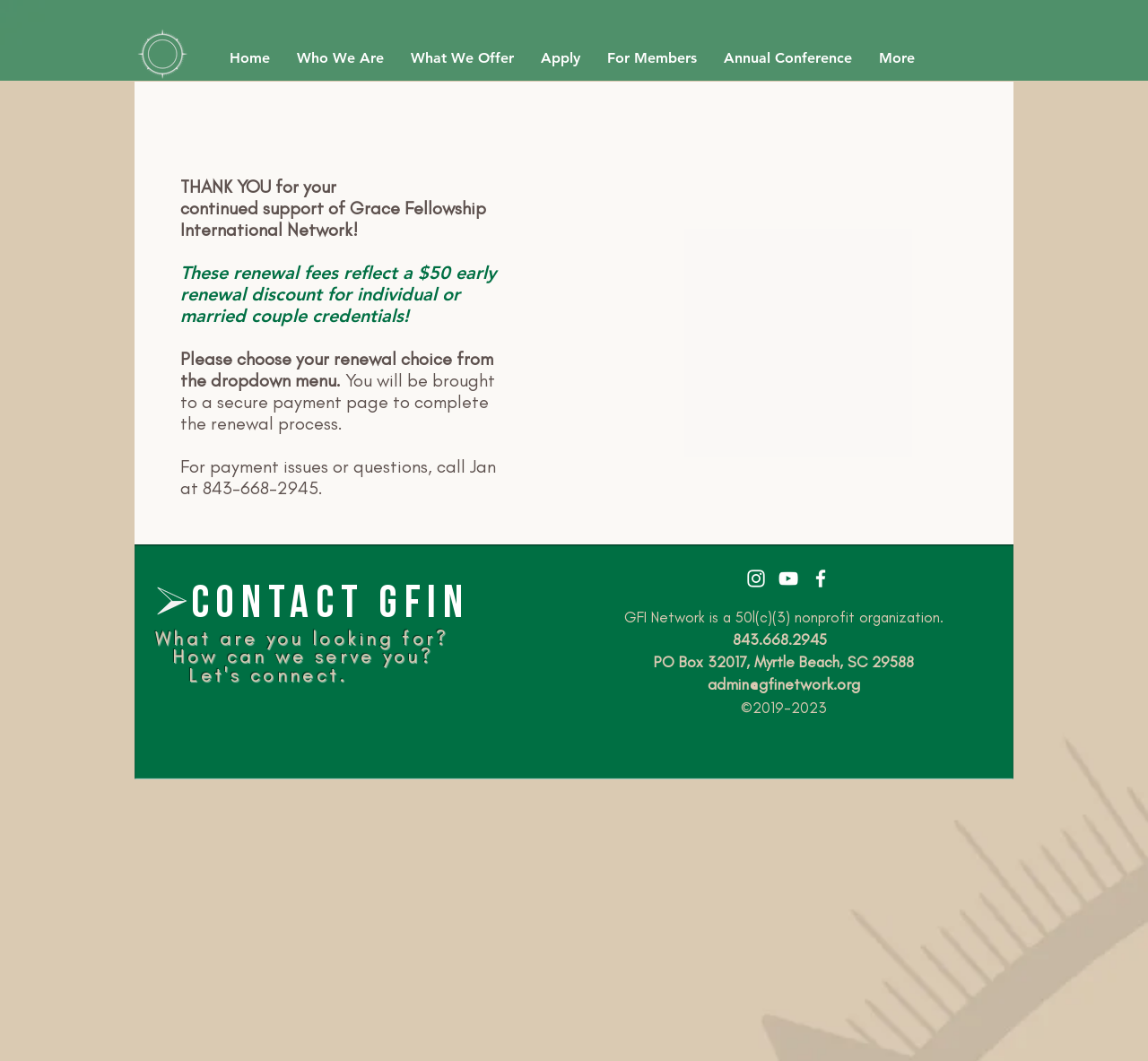Identify the bounding box coordinates for the element you need to click to achieve the following task: "Choose a renewal option from the dropdown menu". Provide the bounding box coordinates as four float numbers between 0 and 1, in the form [left, top, right, bottom].

[0.157, 0.328, 0.43, 0.369]